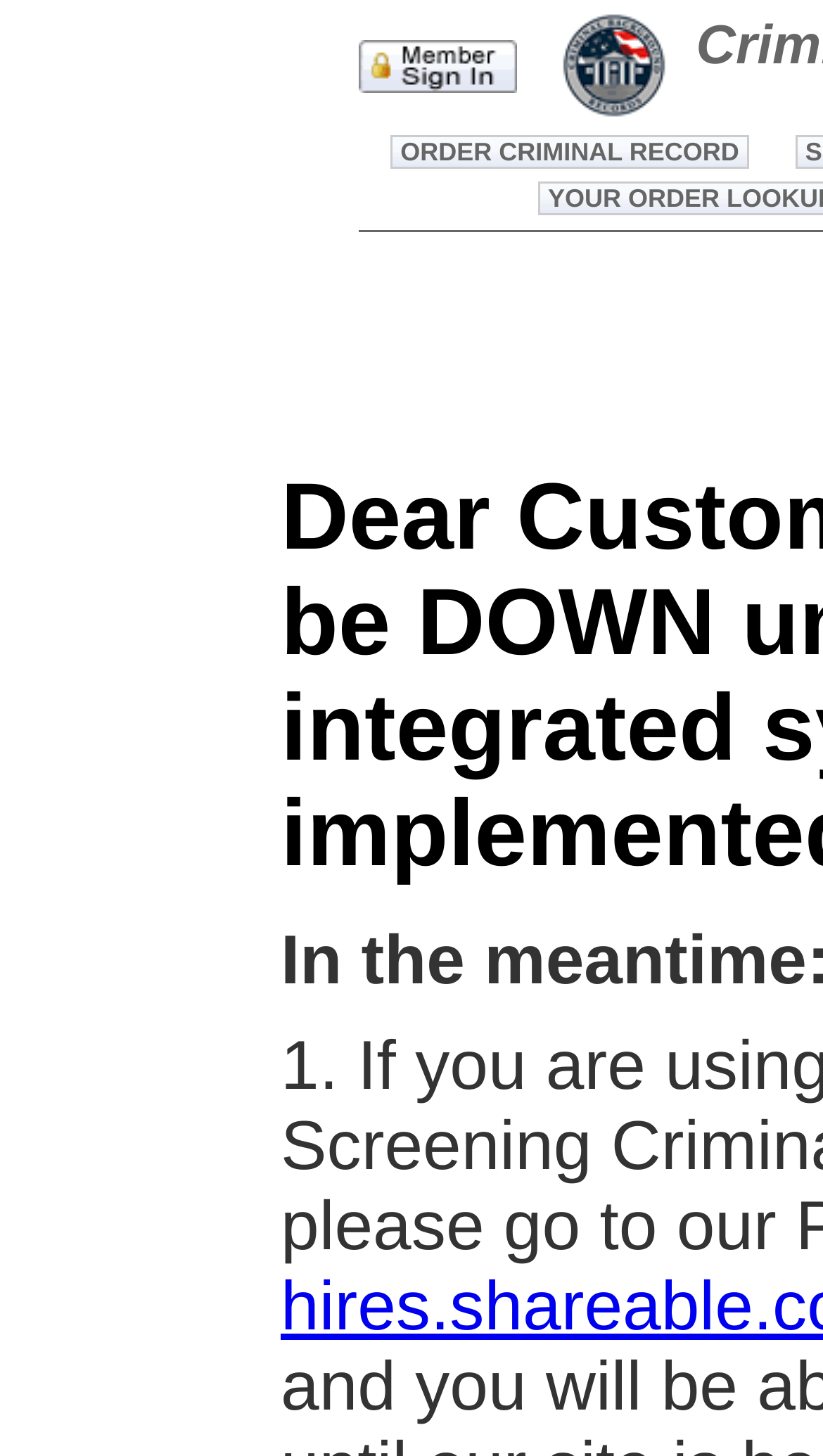What type of records can be searched on this website?
Provide a comprehensive and detailed answer to the question.

The webpage's content and the 'ORDER CRIMINAL RECORD' button suggest that the website is designed to search for criminal records. The mention of 'national criminal background retrieval network' in the meta description further supports this conclusion.